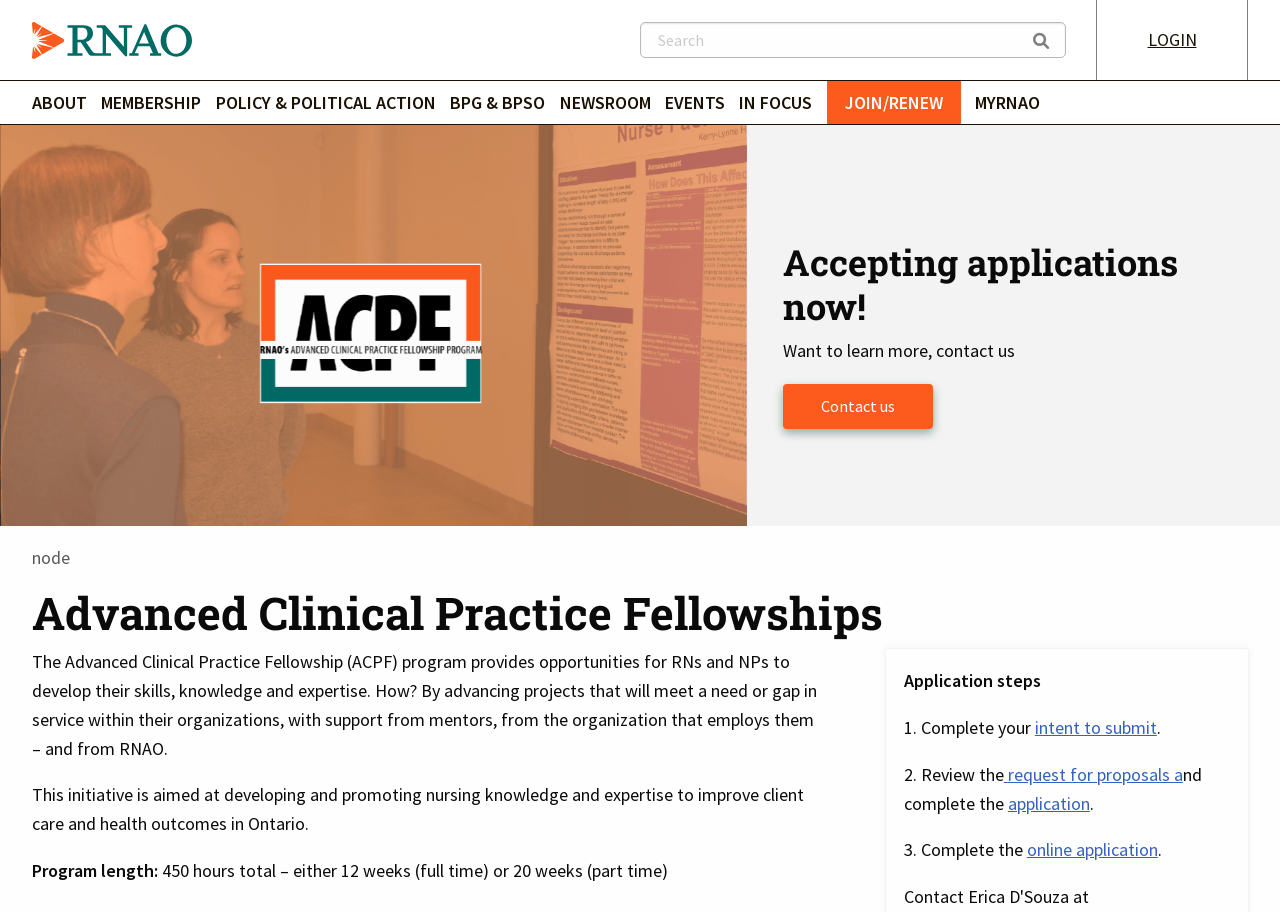Locate the bounding box coordinates of the element's region that should be clicked to carry out the following instruction: "View 'Recent Posts'". The coordinates need to be four float numbers between 0 and 1, i.e., [left, top, right, bottom].

None